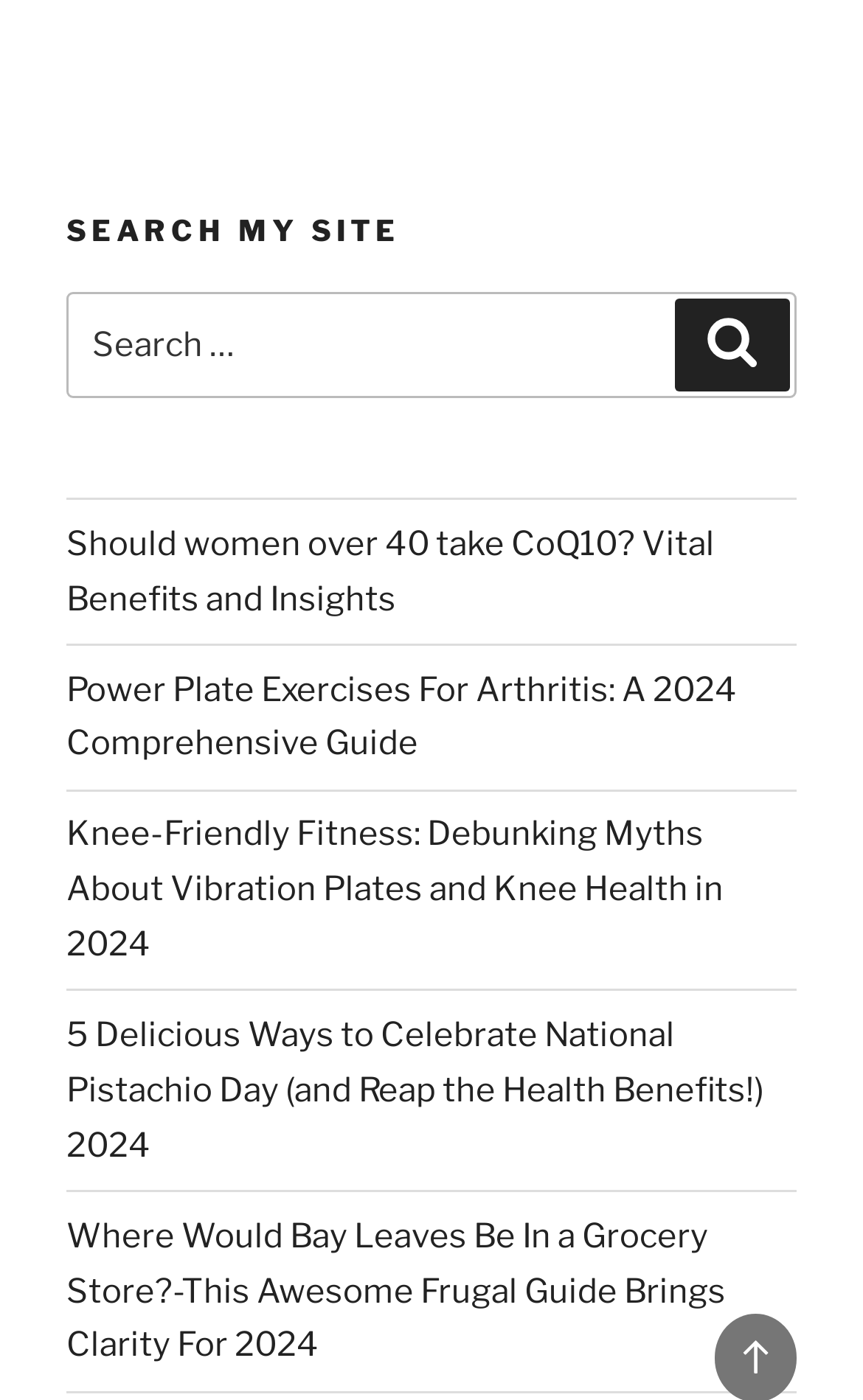Offer an extensive depiction of the webpage and its key elements.

The webpage is an archive page for articles related to losing weight, with a focus on health and wellness. At the top, there is a search bar with a heading "SEARCH MY SITE" and a search box where users can input their queries. The search box is accompanied by a "Search" button. 

Below the search bar, there are five article links, each with a descriptive title. The first article is about the benefits of CoQ10 for women over 40, followed by an article about Power Plate exercises for arthritis. The third article debunks myths about vibration plates and knee health, while the fourth article celebrates National Pistachio Day with healthy recipes. The last article provides a guide to finding bay leaves in a grocery store. These article links are arranged vertically, taking up most of the page's content area.